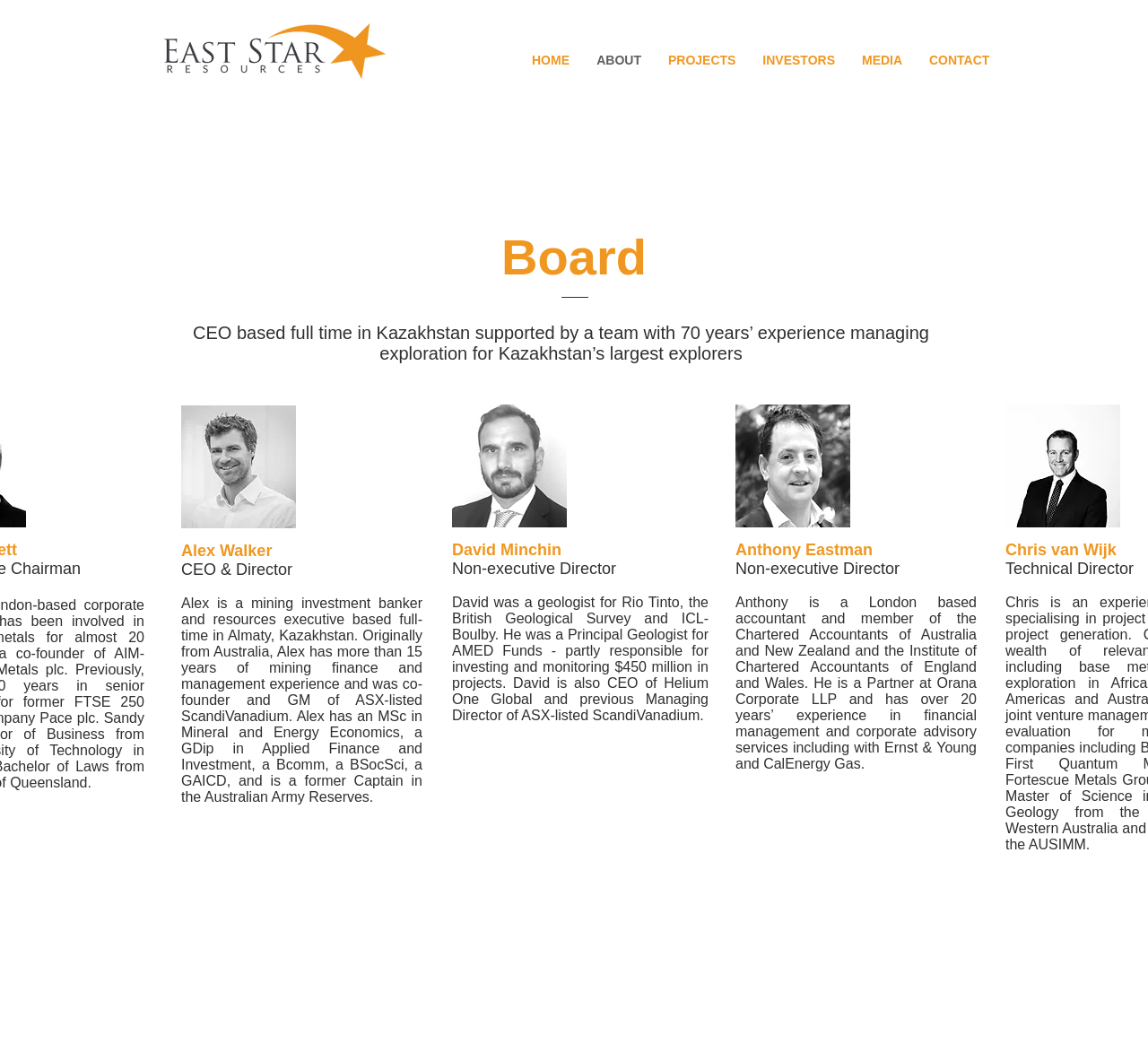Respond to the question with just a single word or phrase: 
How many team members are listed?

4